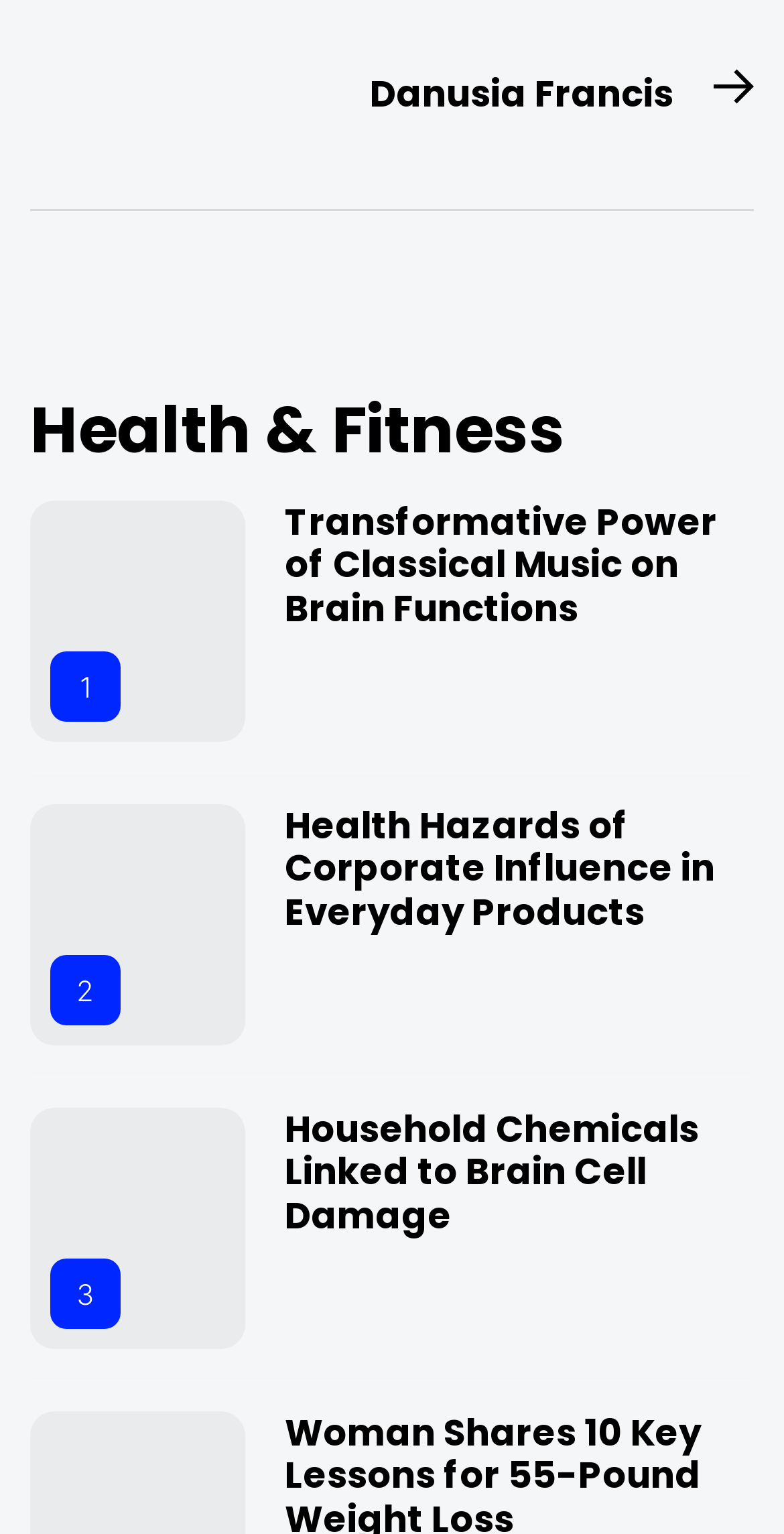Use a single word or phrase to answer the question:
What is the topic of the webpage?

Health & Fitness